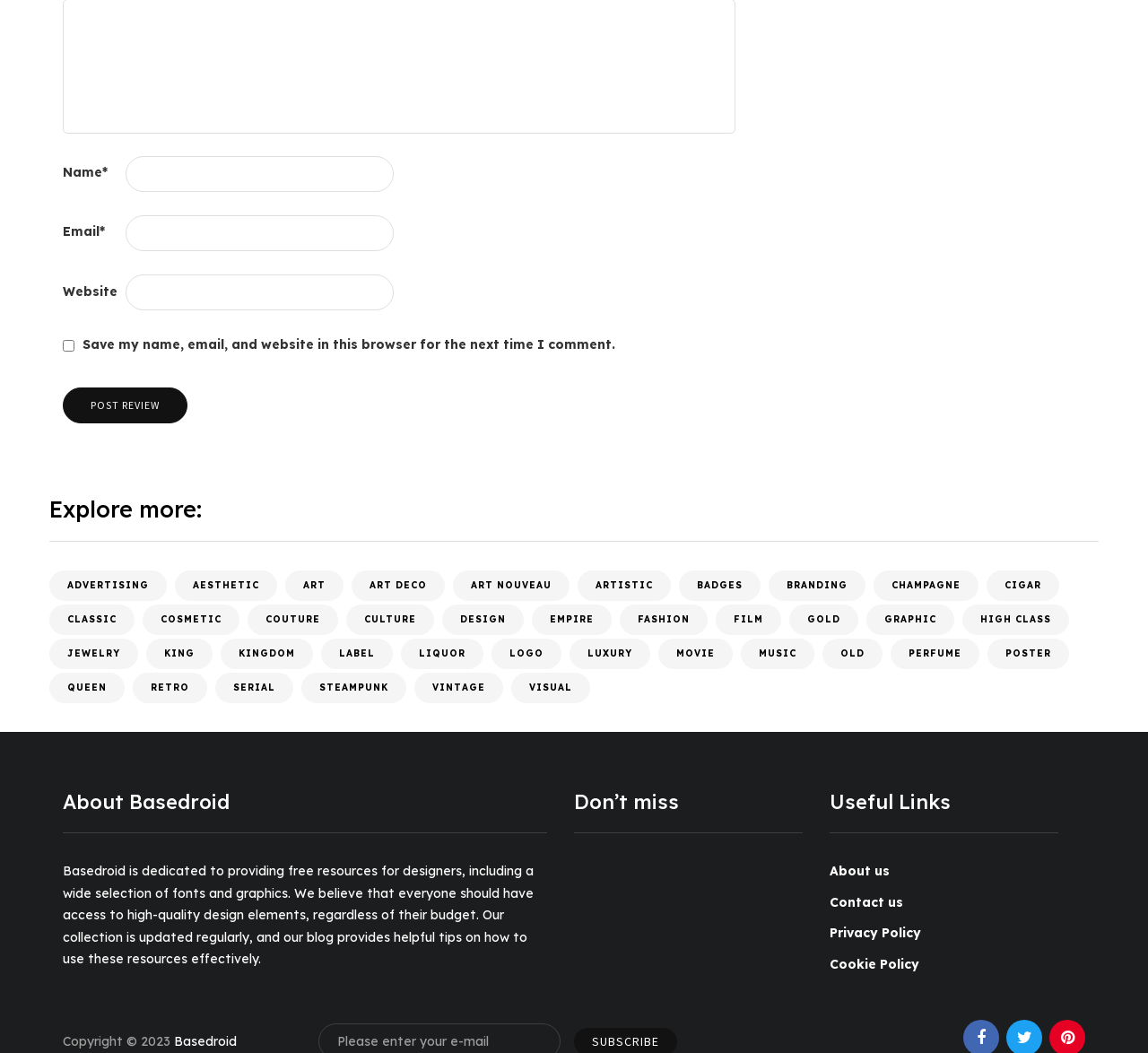Can you find the bounding box coordinates for the element that needs to be clicked to execute this instruction: "Enter name"? The coordinates should be given as four float numbers between 0 and 1, i.e., [left, top, right, bottom].

[0.109, 0.148, 0.343, 0.182]